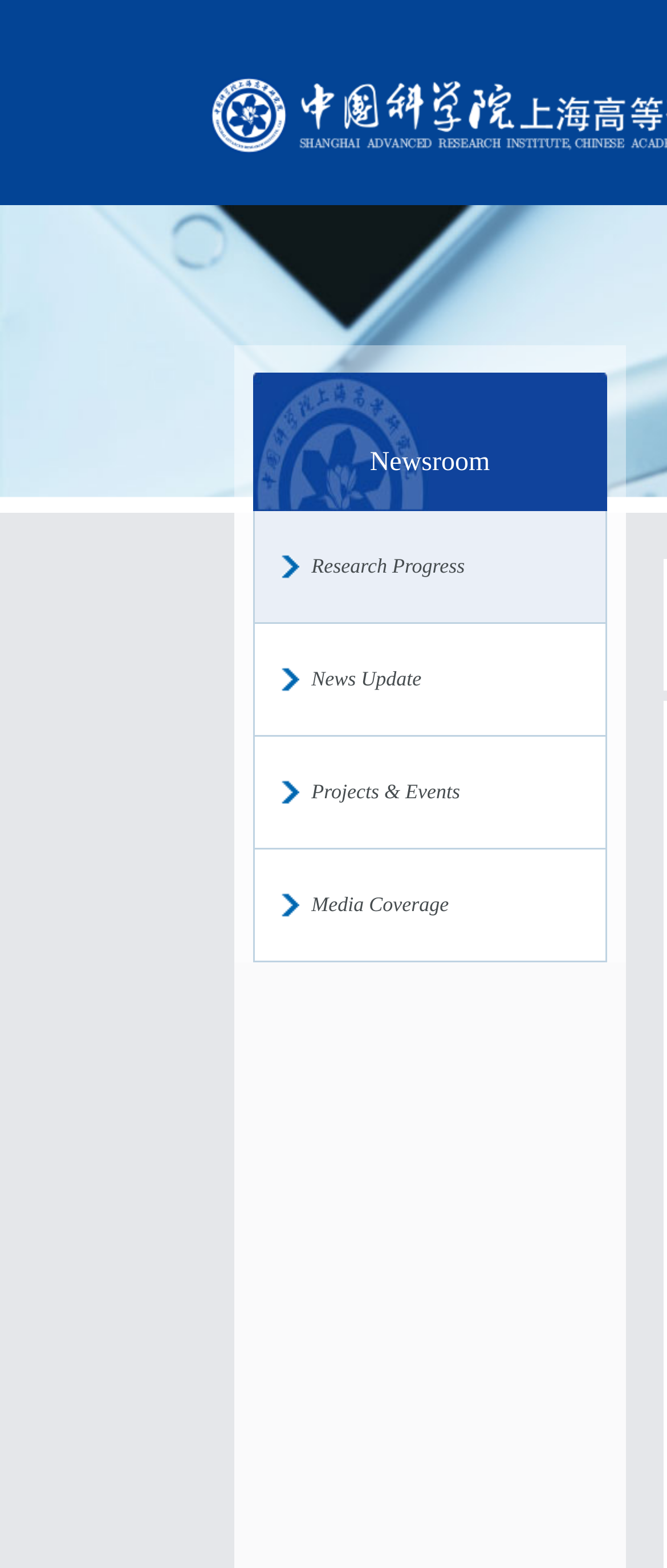Please provide the bounding box coordinates in the format (top-left x, top-left y, bottom-right x, bottom-right y). Remember, all values are floating point numbers between 0 and 1. What is the bounding box coordinate of the region described as: Media Coverage

[0.419, 0.542, 0.907, 0.613]